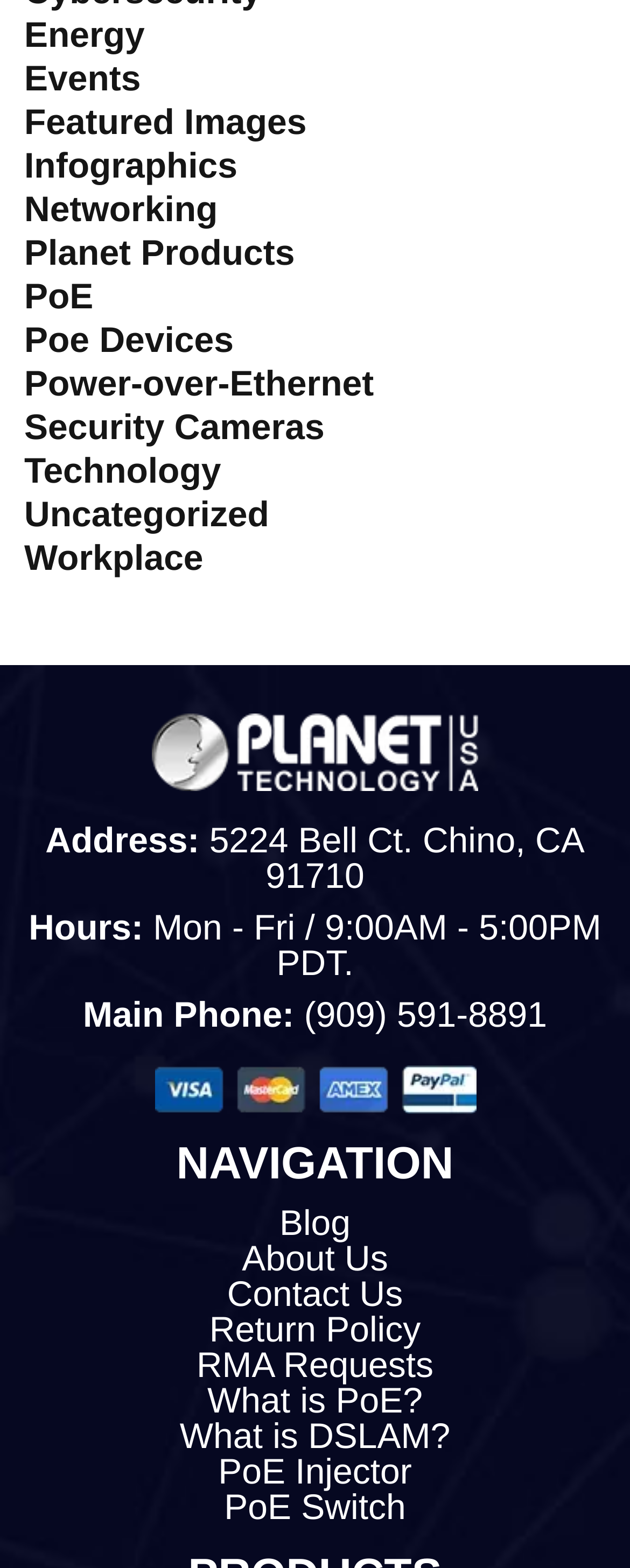Please specify the coordinates of the bounding box for the element that should be clicked to carry out this instruction: "Click post comment". The coordinates must be four float numbers between 0 and 1, formatted as [left, top, right, bottom].

None